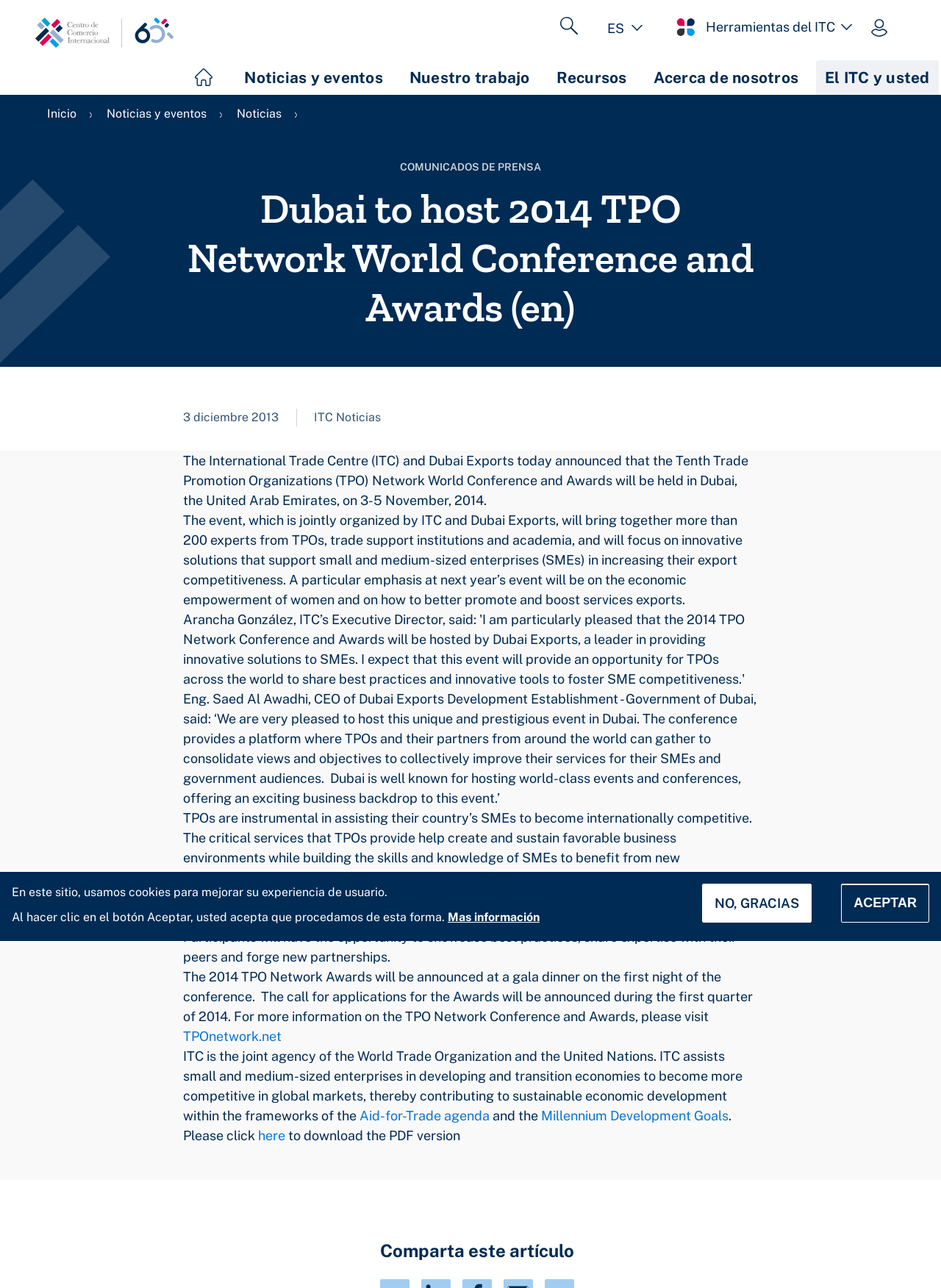Provide a brief response to the question using a single word or phrase: 
What is the focus of the TPO Network World Conference and Awards?

Innovative solutions for SMEs